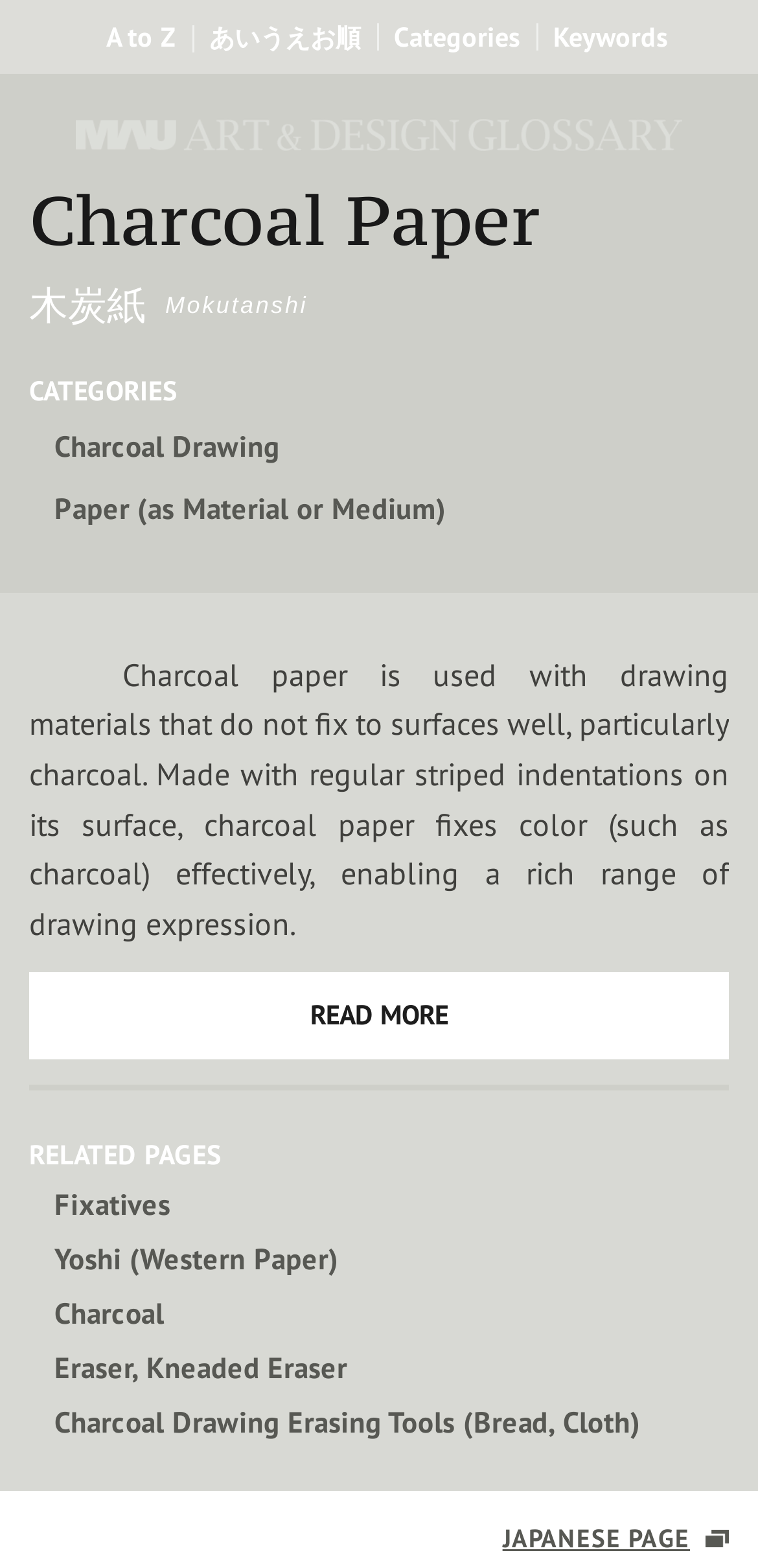What is the purpose of charcoal paper?
Please provide a detailed answer to the question.

According to the webpage, charcoal paper is used with drawing materials that do not fix to surfaces well, particularly charcoal. It fixes color effectively, enabling a rich range of drawing expression.